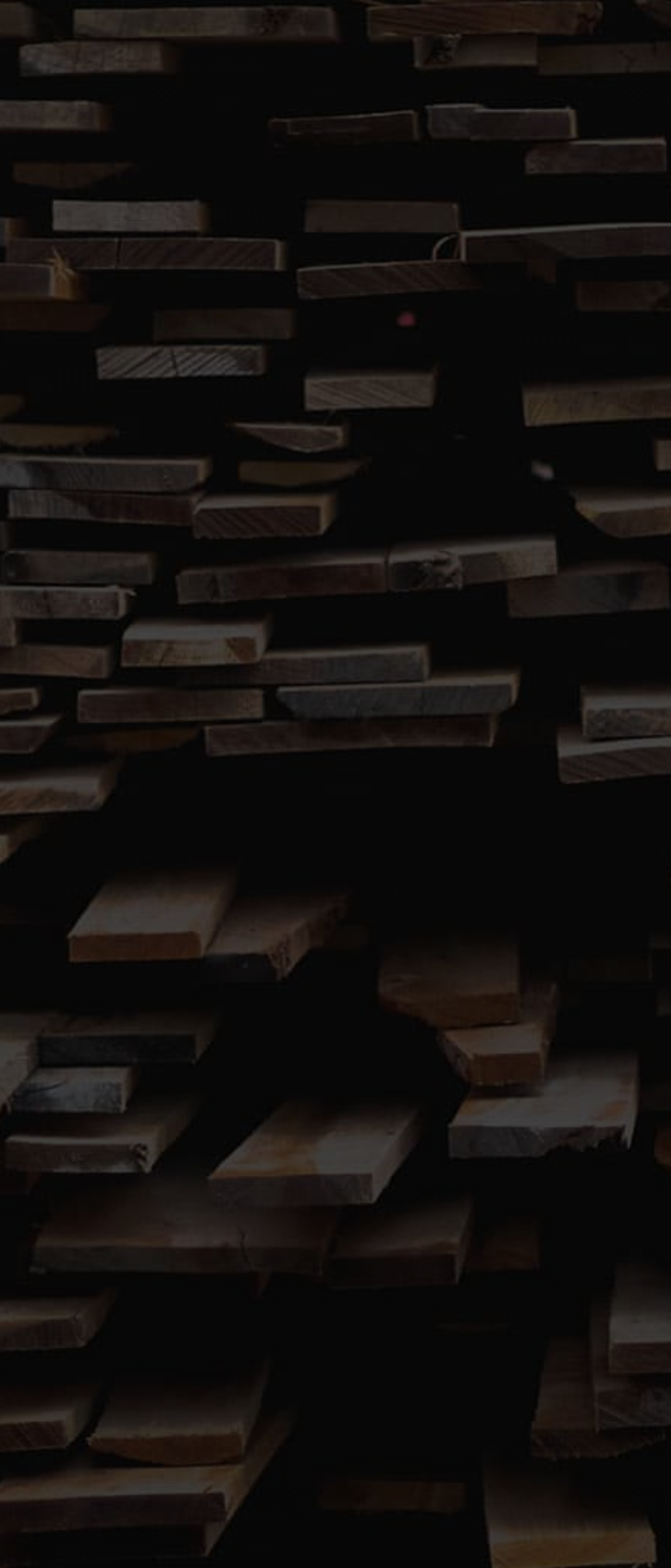Determine the bounding box coordinates of the clickable element to achieve the following action: 'explore instagram'. Provide the coordinates as four float values between 0 and 1, formatted as [left, top, right, bottom].

None